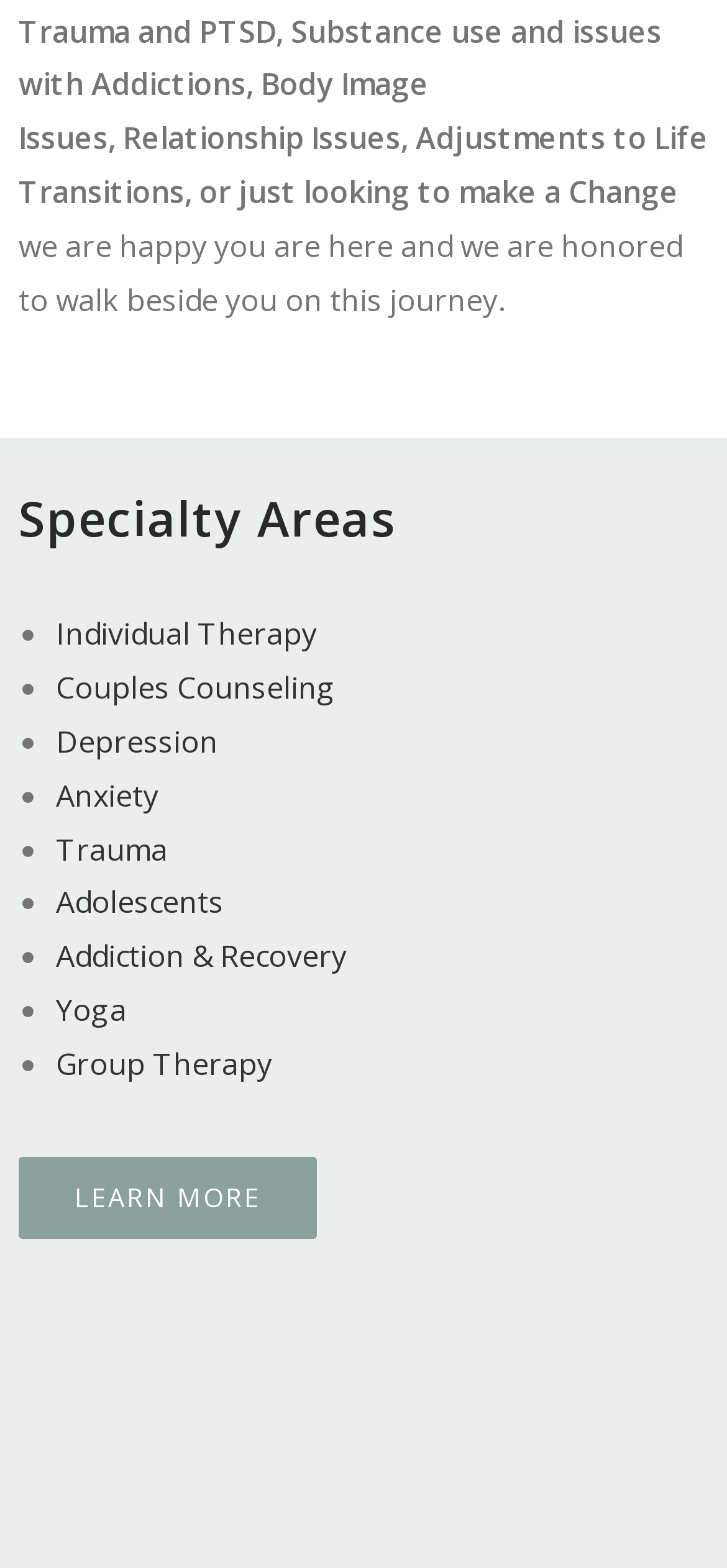Locate the bounding box coordinates of the region to be clicked to comply with the following instruction: "View the article about Worker’s Comp Hearings and Appeals". The coordinates must be four float numbers between 0 and 1, in the form [left, top, right, bottom].

None